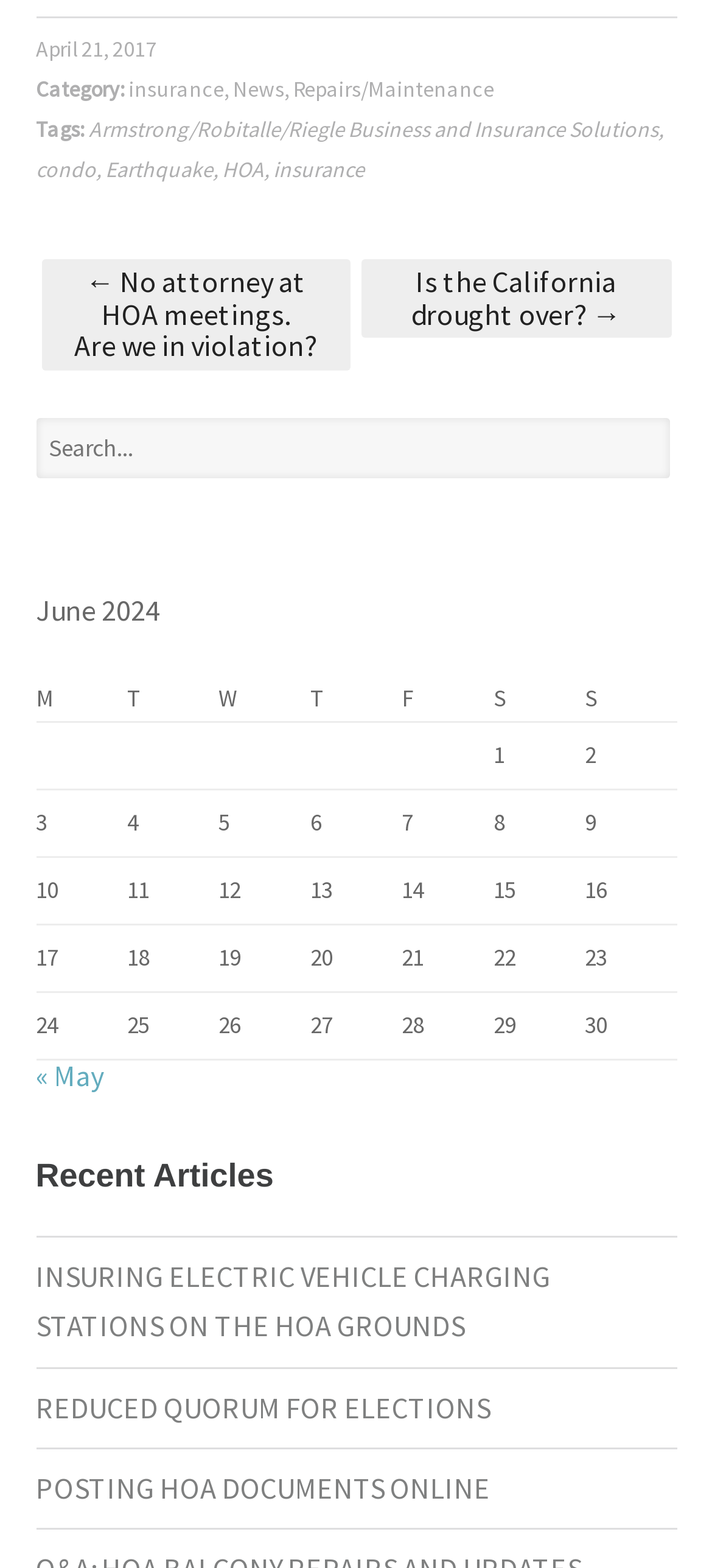Please identify the bounding box coordinates of the clickable area that will allow you to execute the instruction: "Navigate to next page".

[0.508, 0.165, 0.942, 0.215]